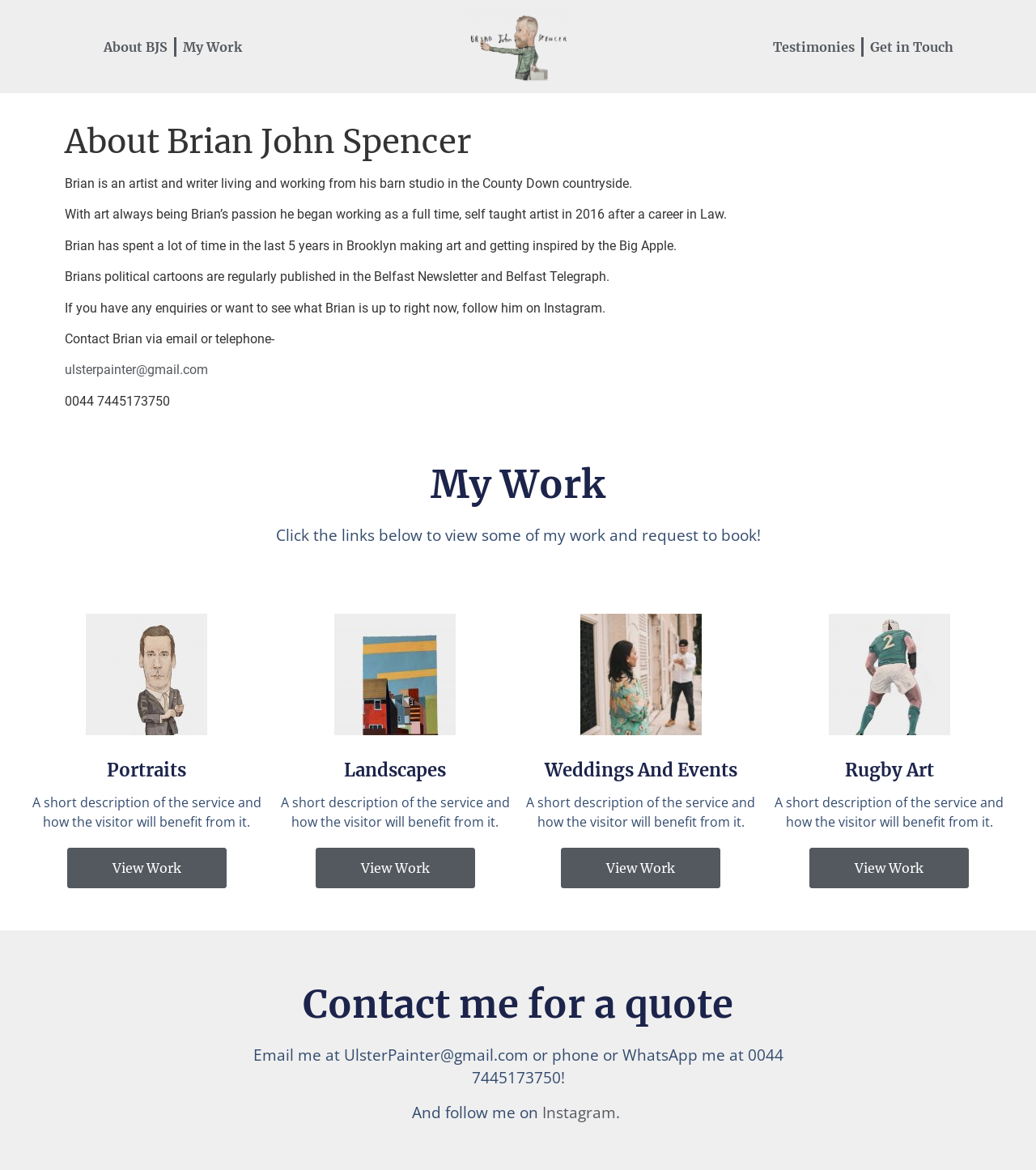Locate the bounding box coordinates of the UI element described by: "Weddings and Events". The bounding box coordinates should consist of four float numbers between 0 and 1, i.e., [left, top, right, bottom].

[0.526, 0.648, 0.712, 0.668]